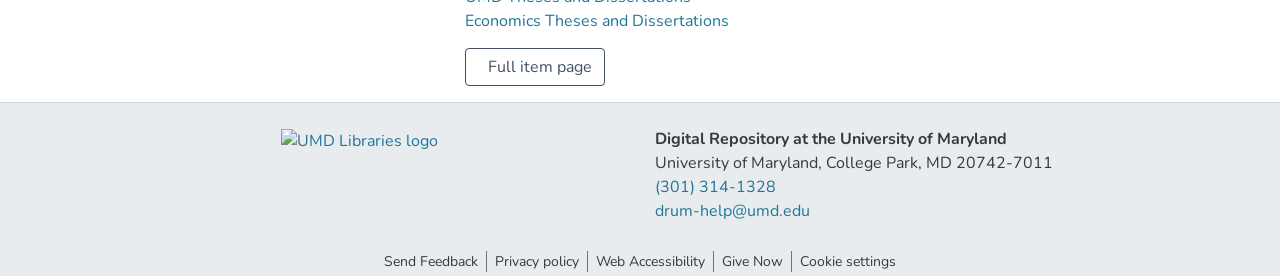How many contact methods are provided? Based on the screenshot, please respond with a single word or phrase.

3